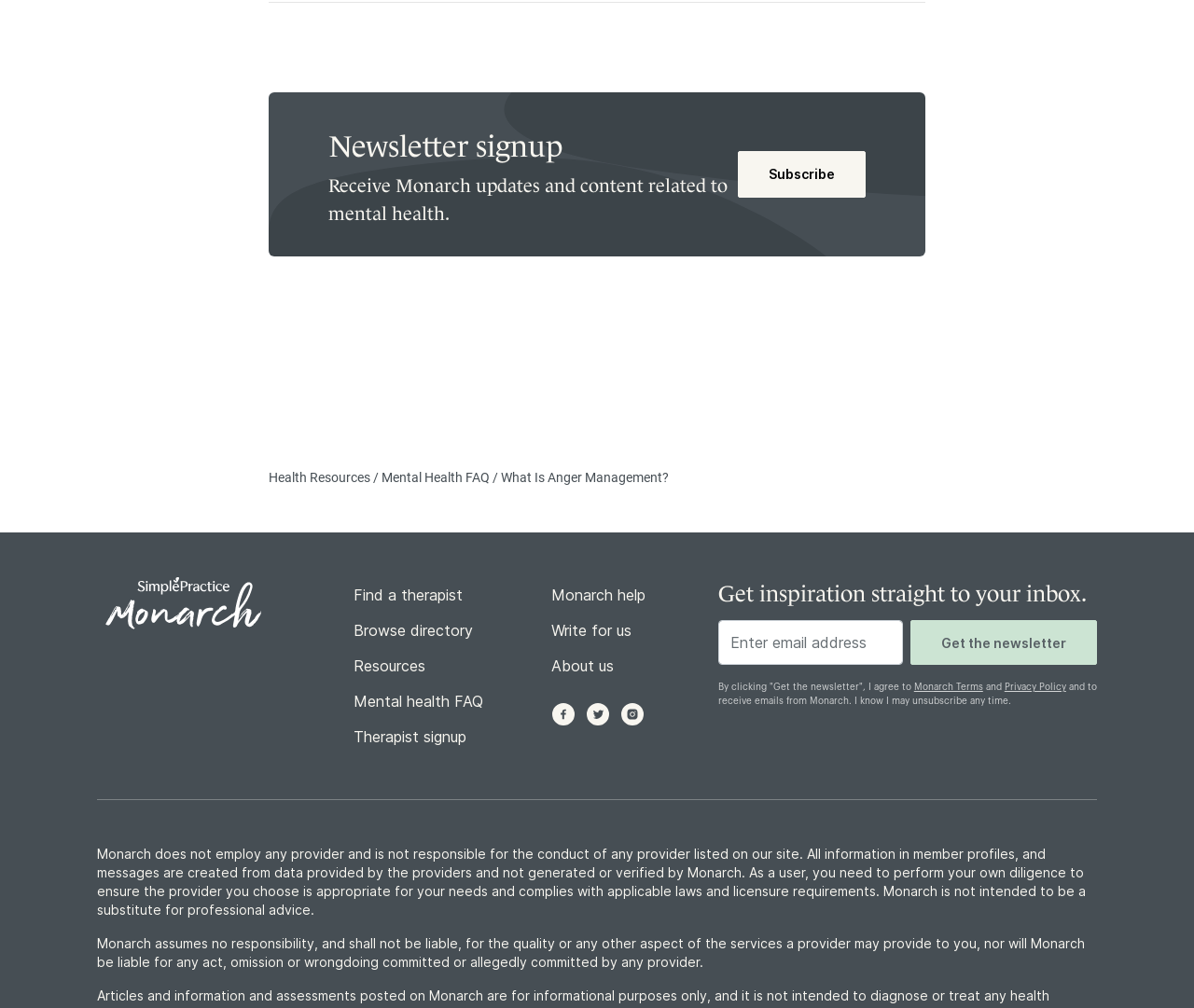Give a short answer using one word or phrase for the question:
What is the purpose of the newsletter signup?

Receive Monarch updates